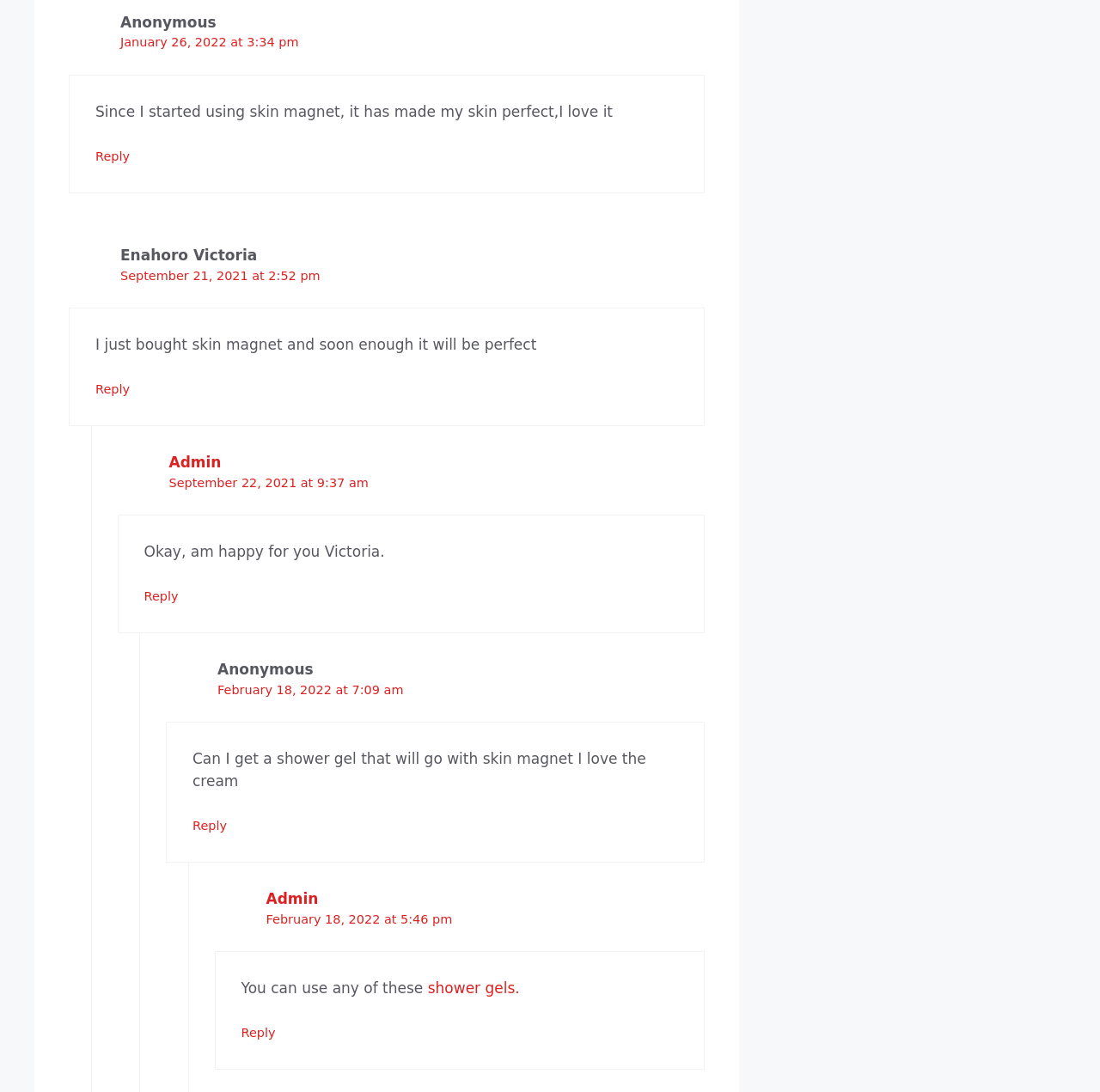How many comments are there on this webpage?
Deliver a detailed and extensive answer to the question.

There are five distinct comment sections on this webpage, each with its own 'Comment meta' section and user comments. These sections are separated by a clear visual hierarchy, making it easy to count the number of comments.